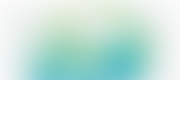Based on the image, provide a detailed and complete answer to the question: 
What values does the brand emphasize?

The caption states that the logo encapsulates the brand's identity and its focus on quality and service in the packaging industry. This implies that RUIAN MINGYUAN MACHINERY prioritizes these values in its operations and wants to convey them to its customers through its branding.